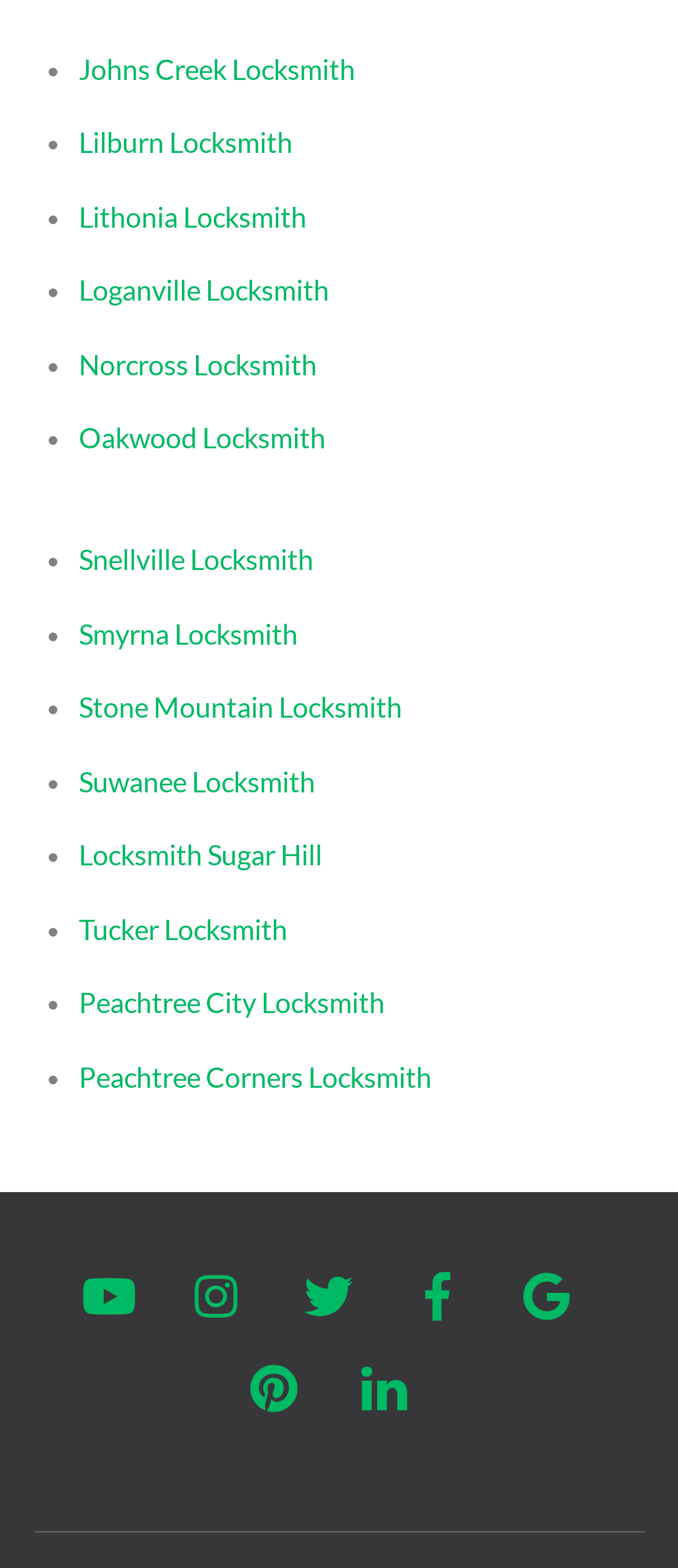Given the element description Loganville Locksmith, predict the bounding box coordinates for the UI element in the webpage screenshot. The format should be (top-left x, top-left y, bottom-right x, bottom-right y), and the values should be between 0 and 1.

[0.116, 0.174, 0.485, 0.195]